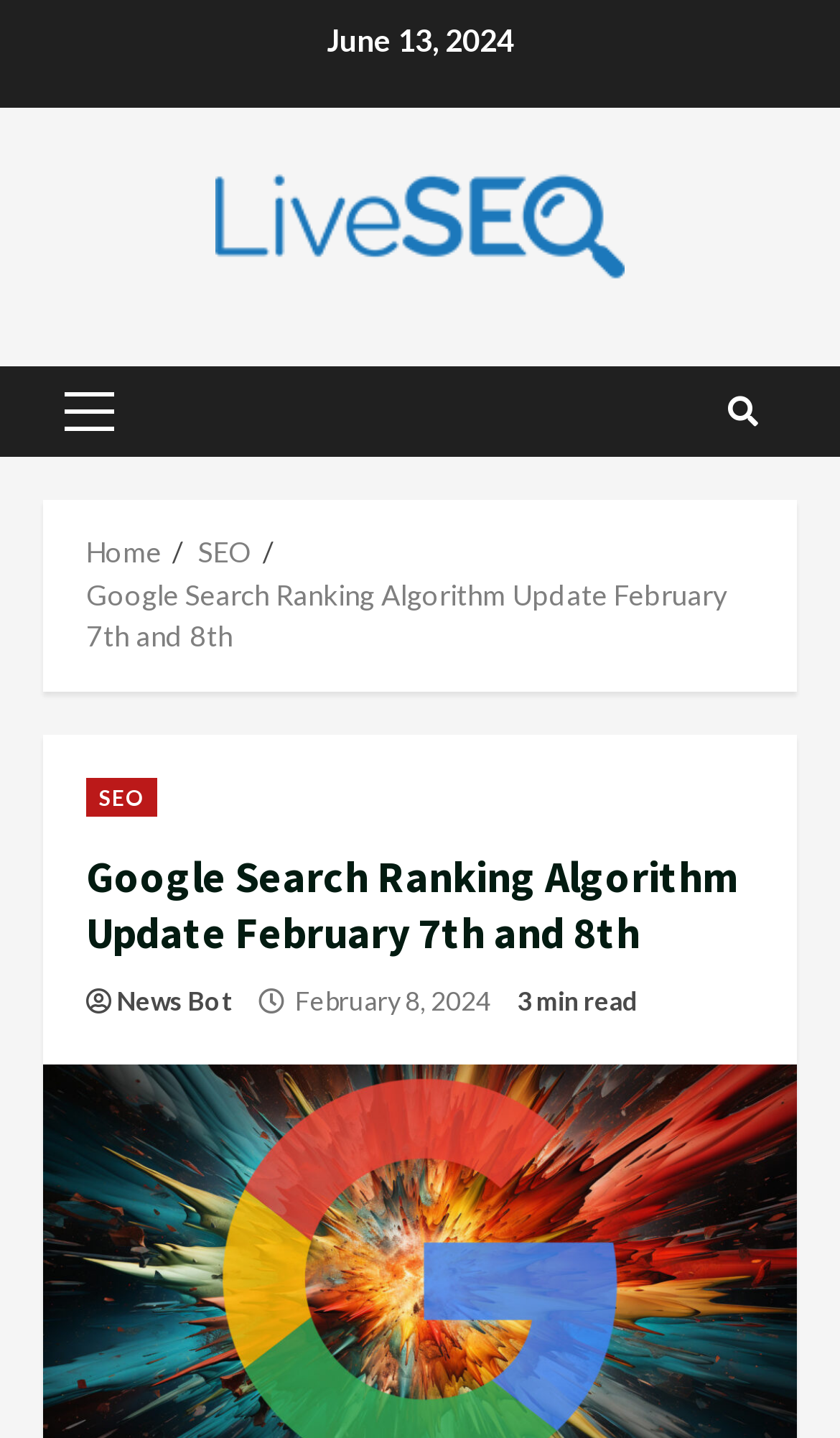Please specify the bounding box coordinates of the clickable region to carry out the following instruction: "go to homepage". The coordinates should be four float numbers between 0 and 1, in the format [left, top, right, bottom].

[0.256, 0.132, 0.744, 0.16]